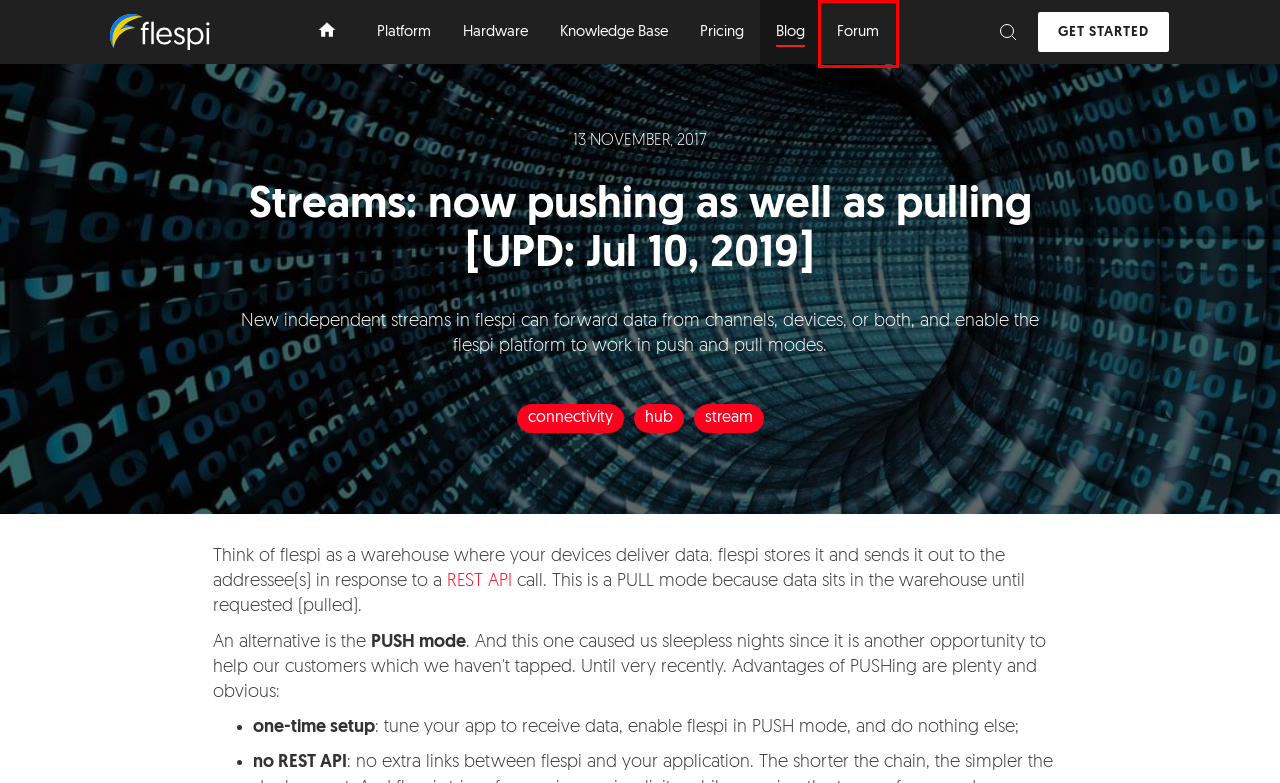Review the screenshot of a webpage that includes a red bounding box. Choose the webpage description that best matches the new webpage displayed after clicking the element within the bounding box. Here are the candidates:
A. examples/http-stream-receiver at master · flespi-software/examples · GitHub
B. Eclipse Mosquitto
C. GPS tracking solutions and telematics systems | Gurtam
D. flespi forum
E. GPS tracking protocol Wialon Retranslator | Integrated with Wialon
F. MQTT - The Standard for IoT Messaging
G. [flespi conf 2023] flespi as Data and Integration Hub
H. flespi panel

D